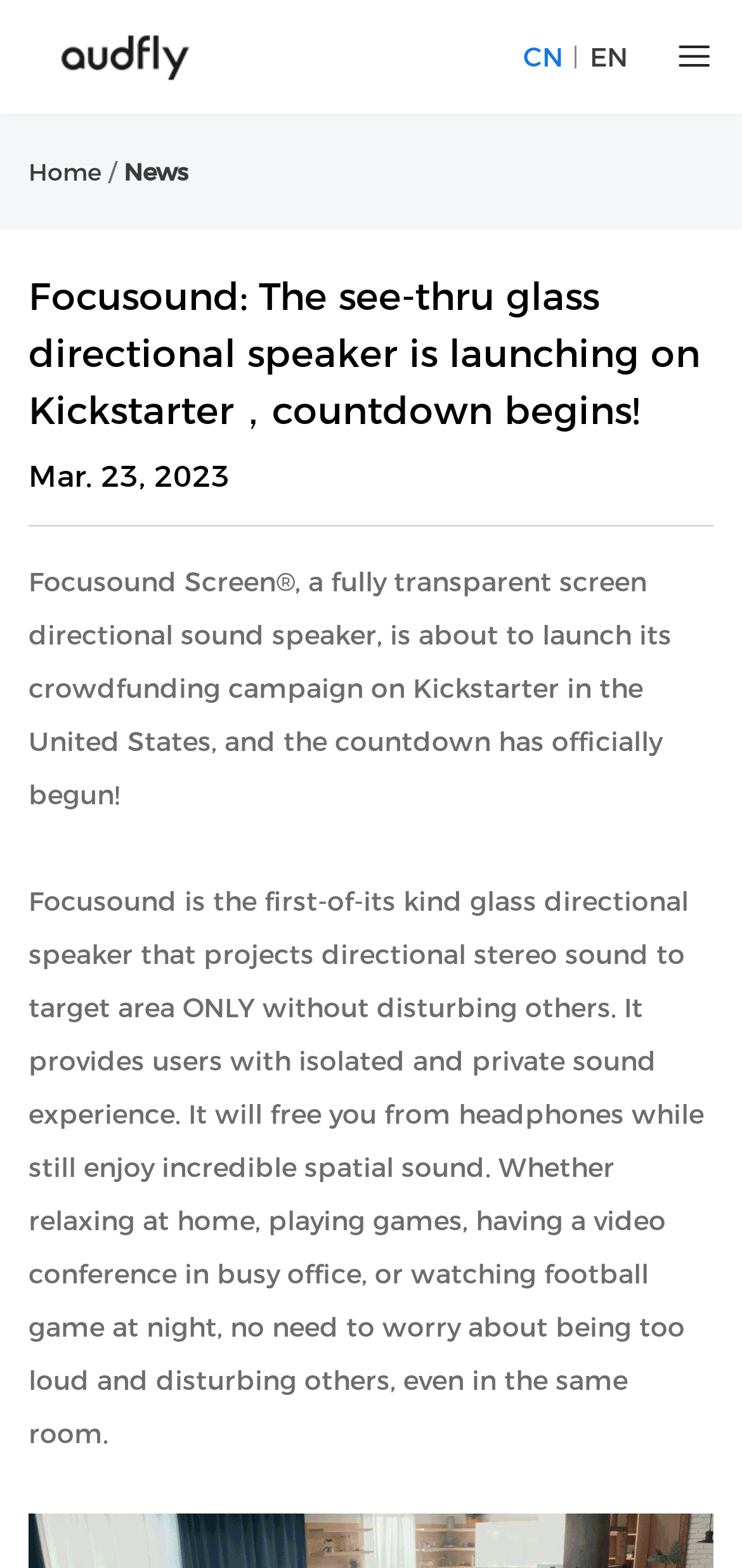Please give a concise answer to this question using a single word or phrase: 
What is the company name?

Audfly Technology